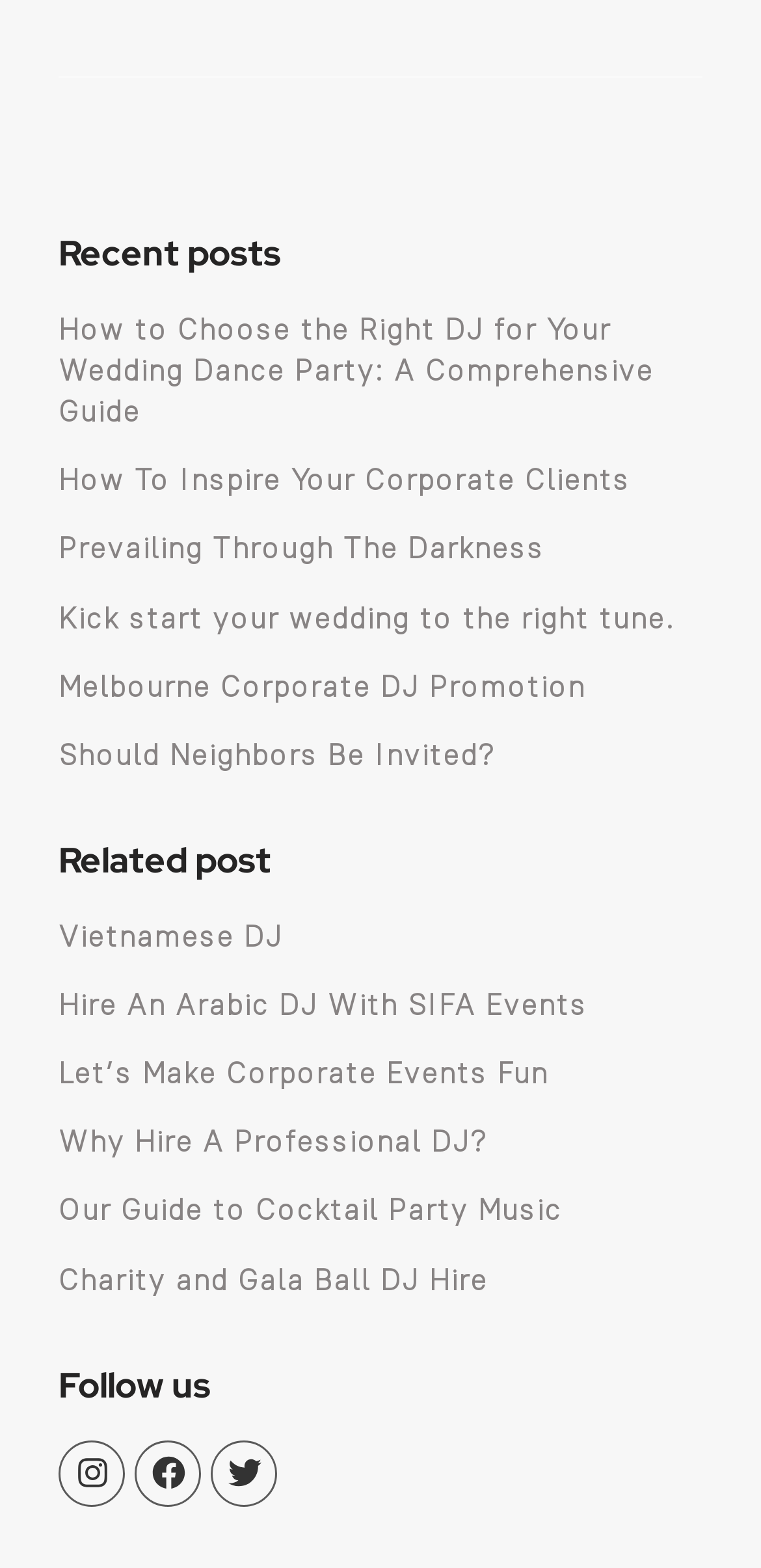Please determine the bounding box coordinates for the element that should be clicked to follow these instructions: "Visit the Gilbert Vista Dental Care homepage".

None